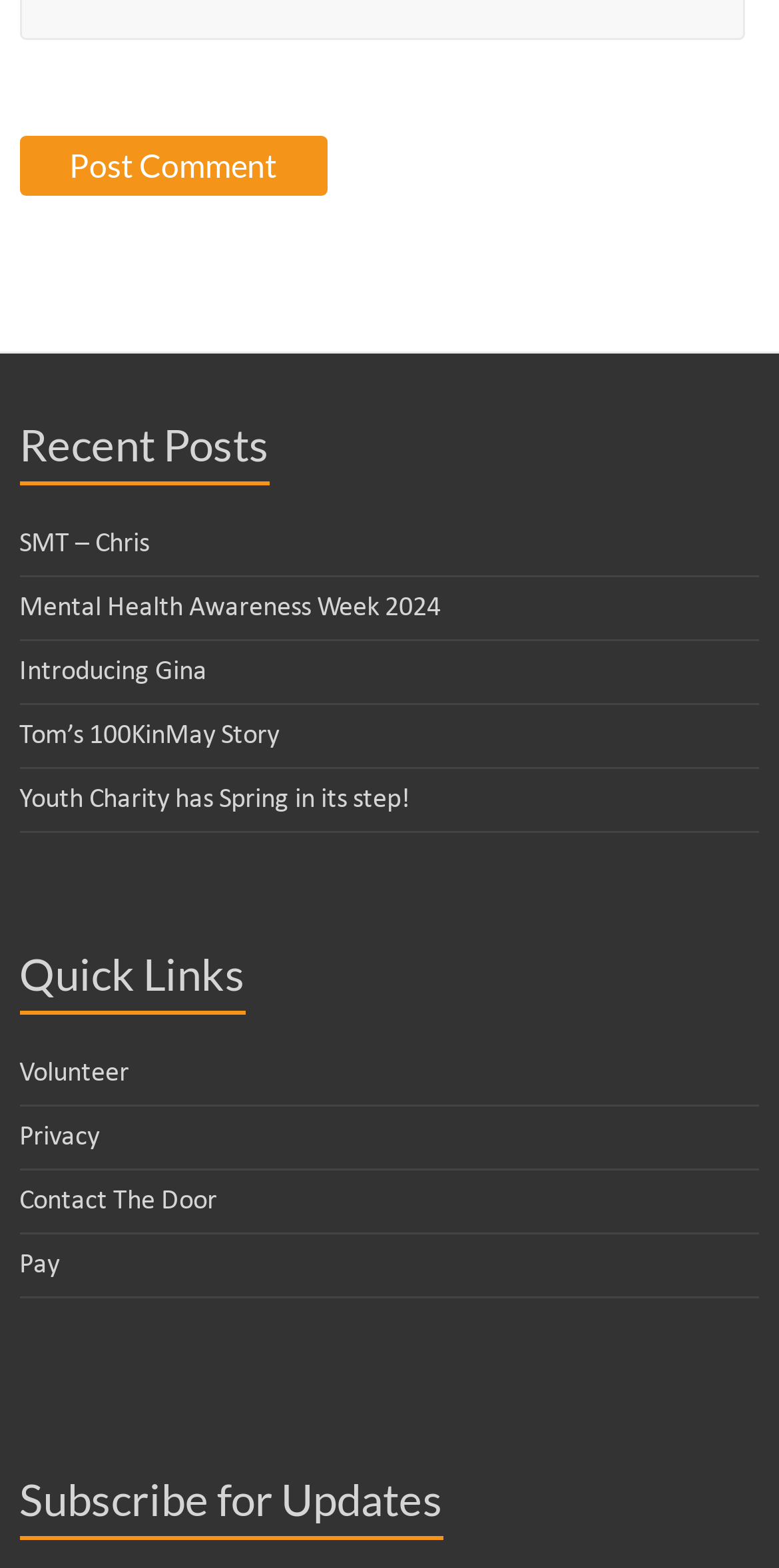Locate the bounding box coordinates of the item that should be clicked to fulfill the instruction: "Check 'Contact The Door' page".

[0.025, 0.757, 0.279, 0.776]